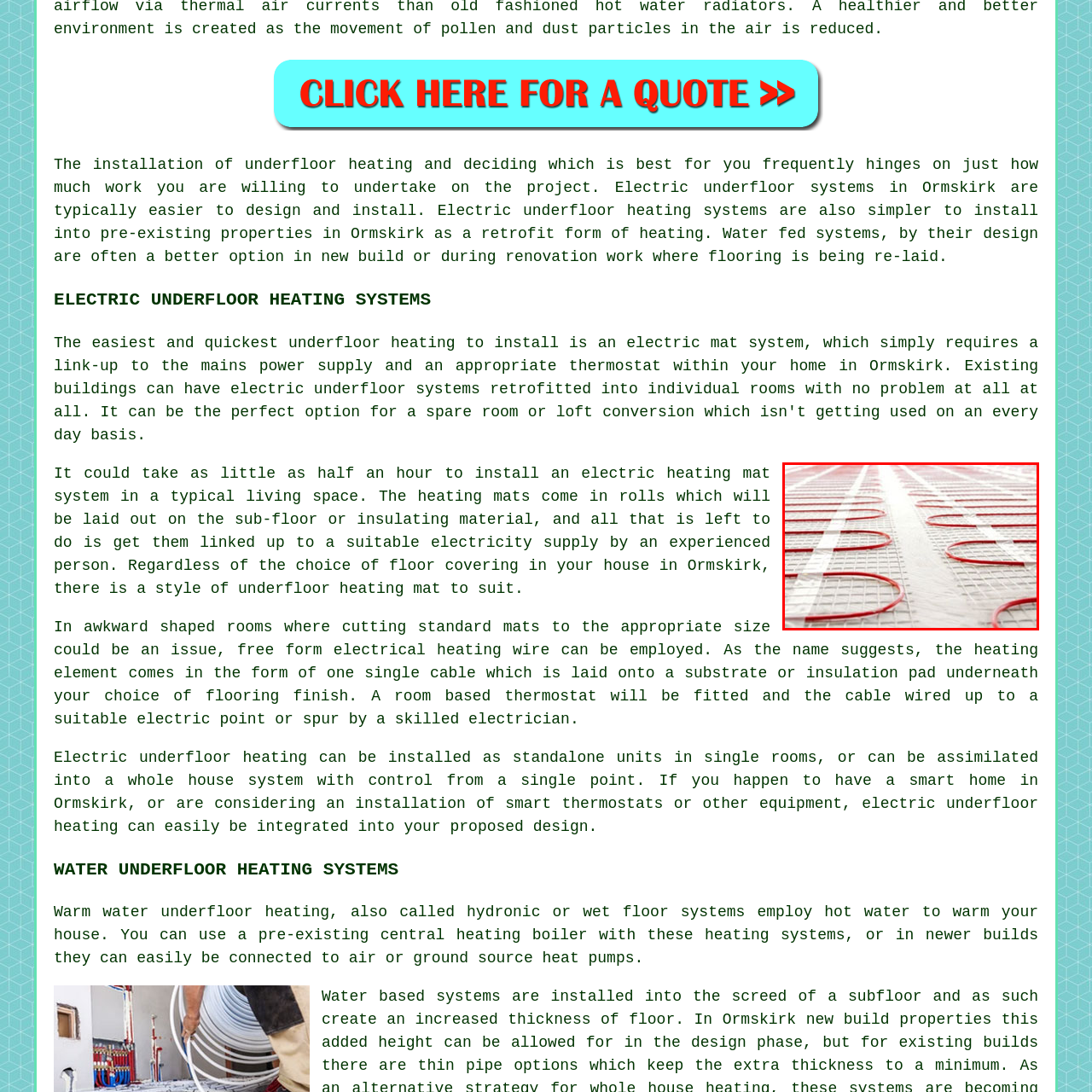Describe in detail what is depicted in the image enclosed by the red lines.

The image showcases an electric underfloor heating system installation, featuring intricate red heating mats laid across a white substrate. These mats are designed in a looping pattern, providing a clear visual representation of the heating elements that will warm a space from beneath the floor. This installation method offers a modern and efficient way to heat homes, particularly beneficial in settings like Ormskirk, Lancashire, where ease of installation in existing structures is a significant advantage. The system's design not only promotes comfort but also complements a variety of flooring options, making it an adaptable choice for homeowners looking to enhance their living spaces with effective heating solutions.